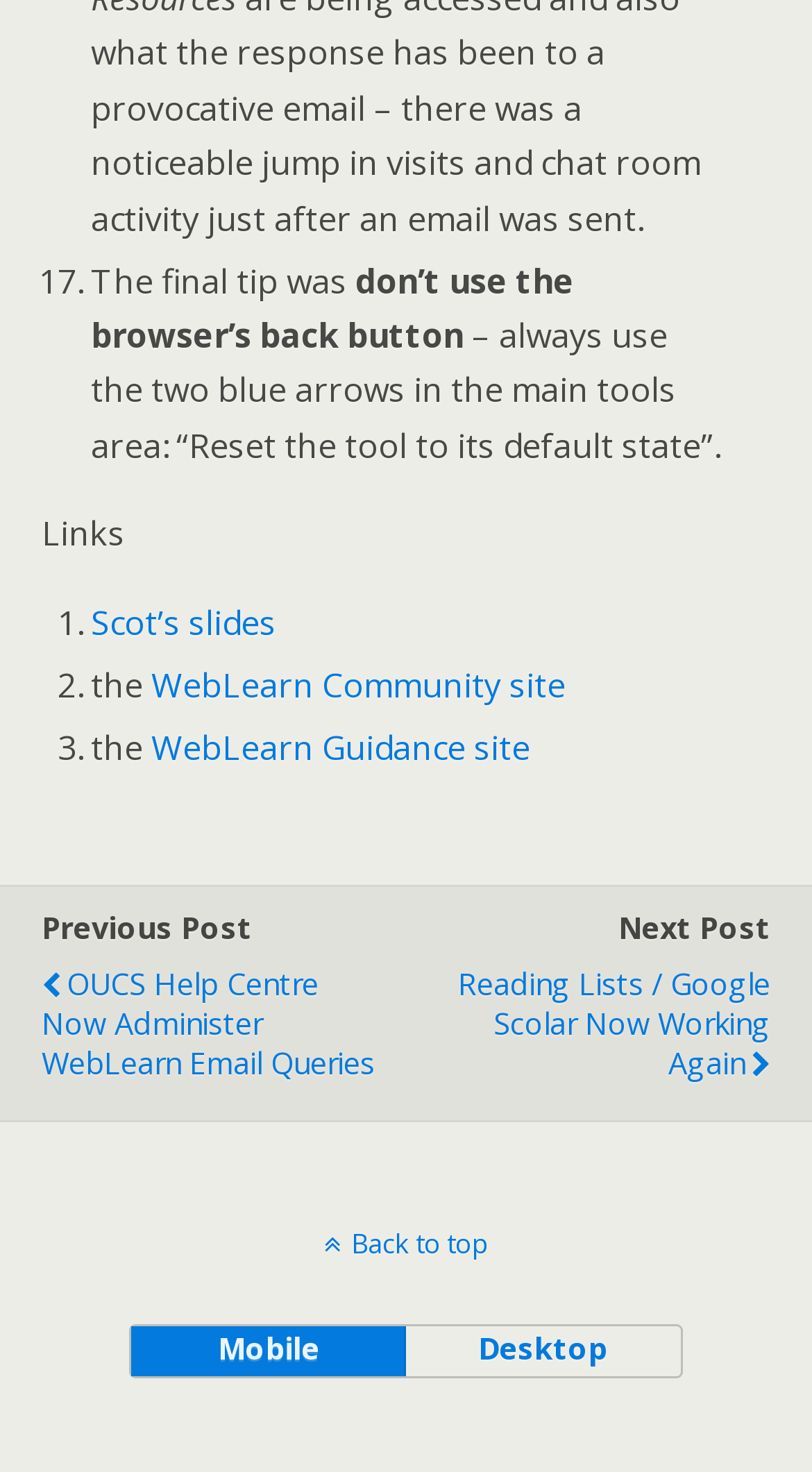Provide the bounding box coordinates of the UI element this sentence describes: "WebLearn Guidance site".

[0.187, 0.492, 0.653, 0.523]